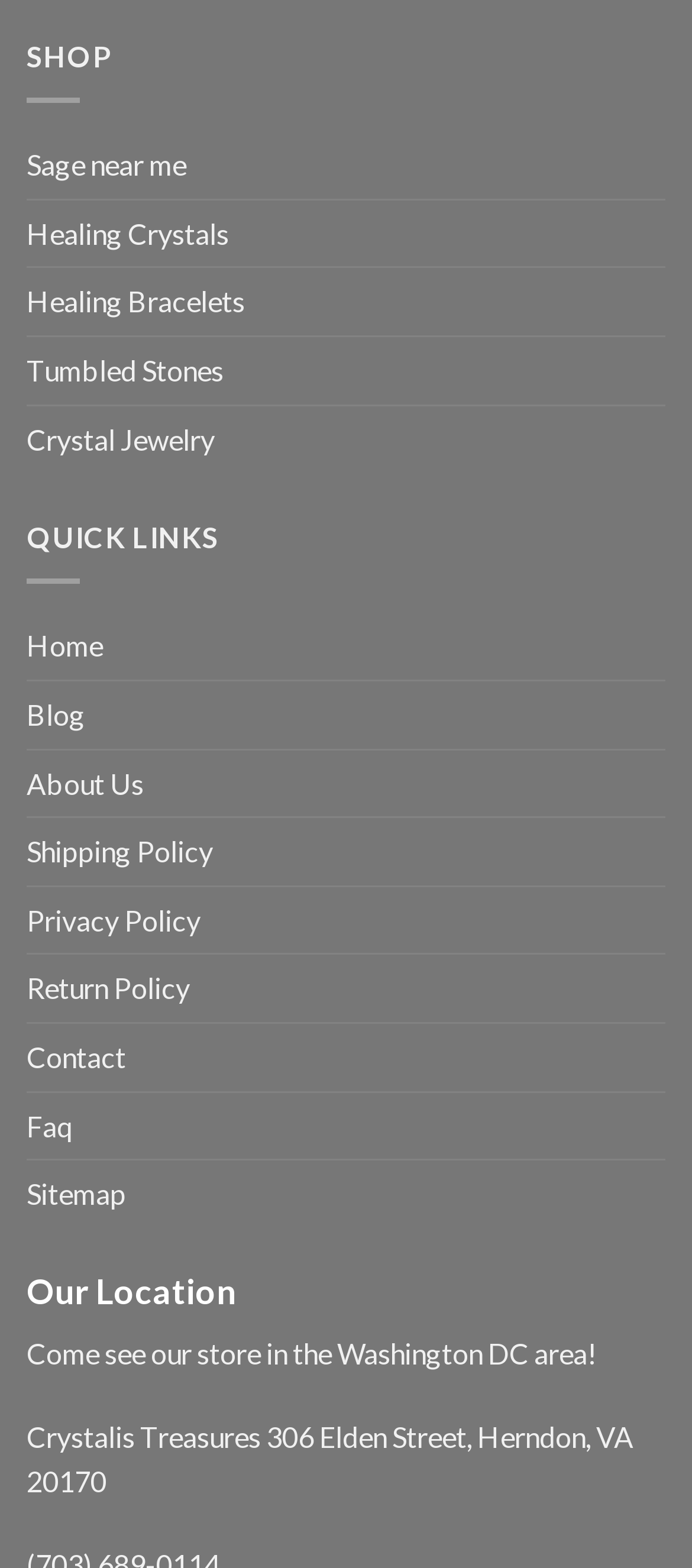What is the location of the store?
From the image, respond with a single word or phrase.

Washington DC area